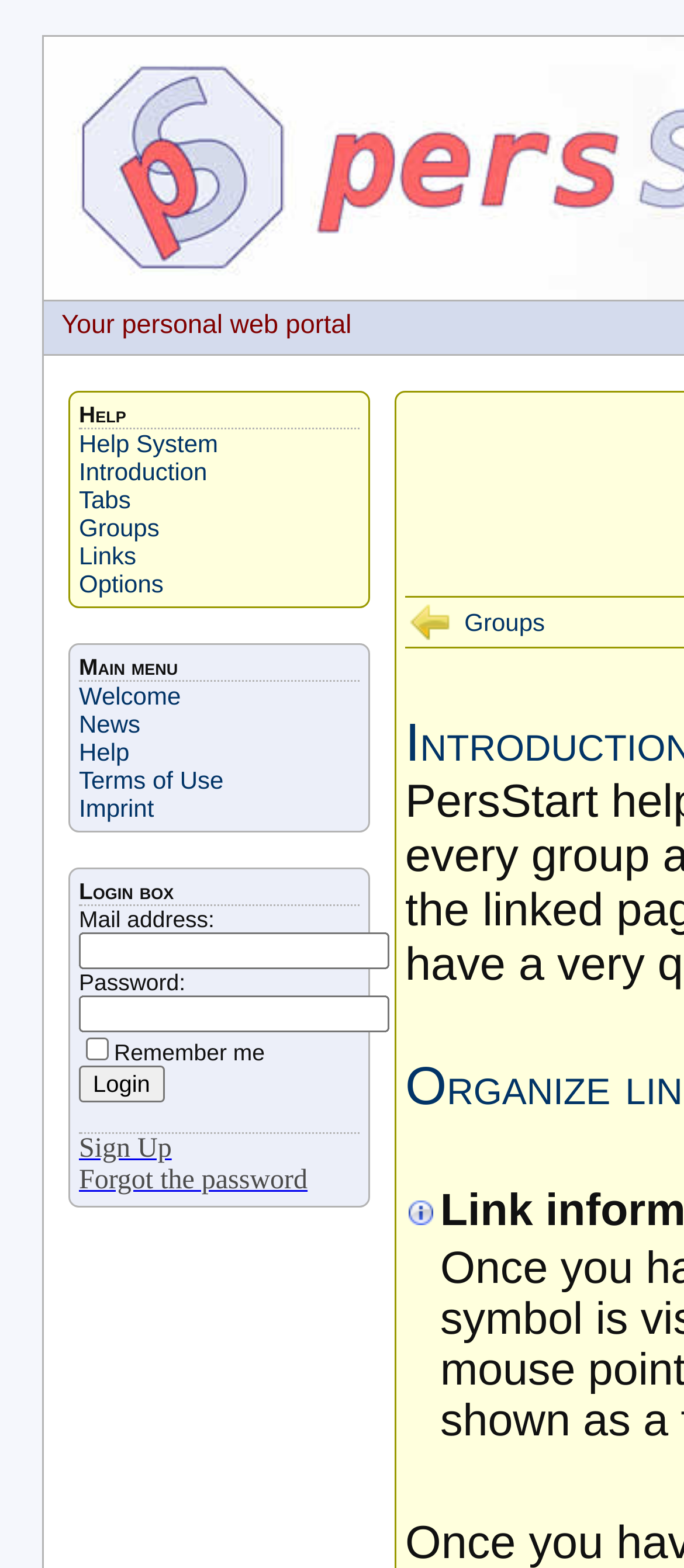Identify the bounding box coordinates for the UI element described as follows: Options. Use the format (top-left x, top-left y, bottom-right x, bottom-right y) and ensure all values are floating point numbers between 0 and 1.

[0.115, 0.363, 0.239, 0.381]